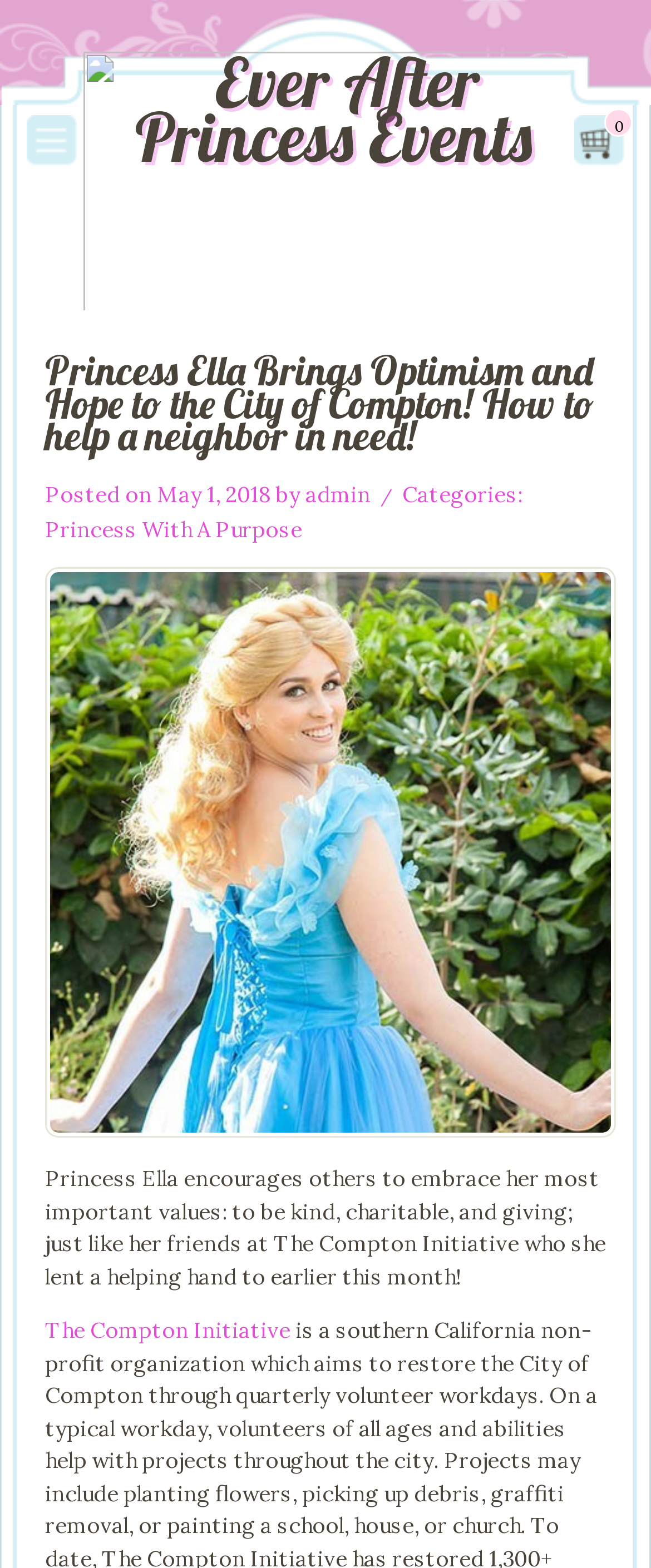Provide the bounding box coordinates of the HTML element described by the text: "admin".

[0.469, 0.306, 0.569, 0.325]